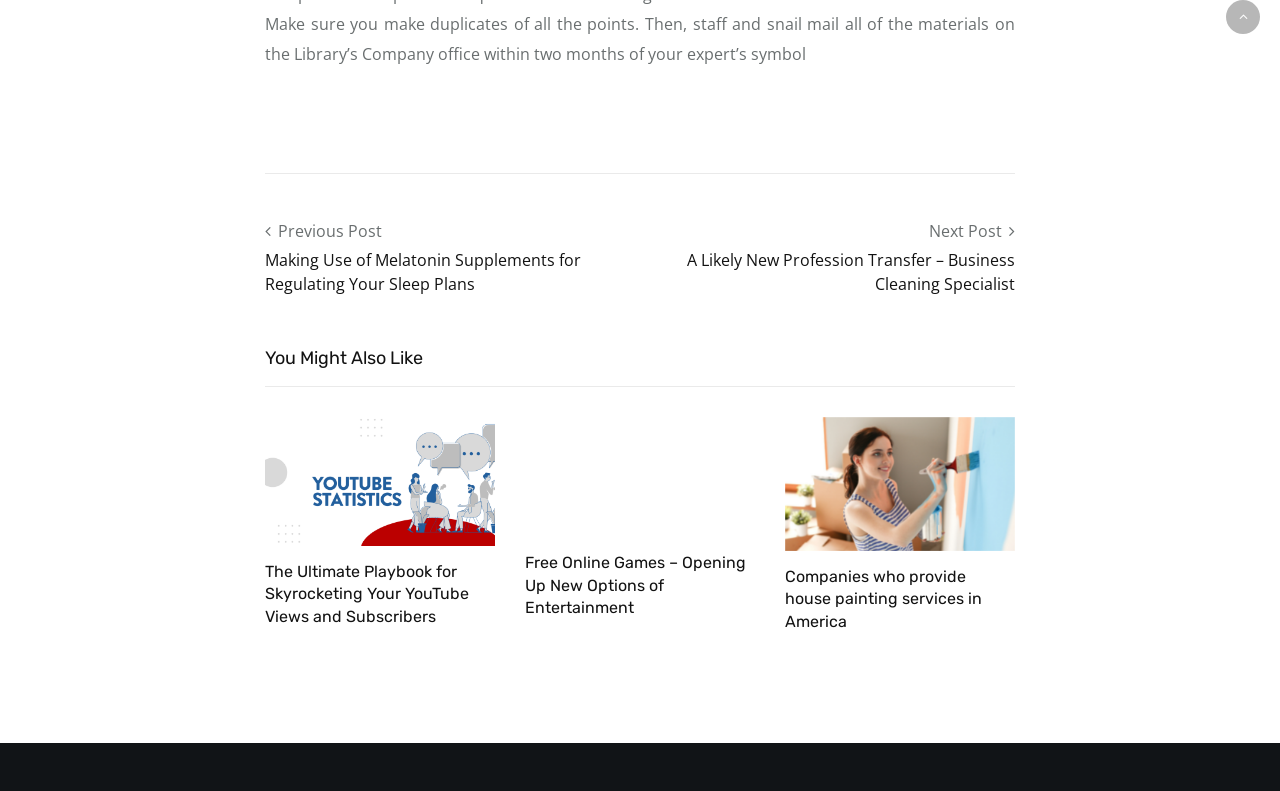Indicate the bounding box coordinates of the element that needs to be clicked to satisfy the following instruction: "Read the article about melatonin supplements". The coordinates should be four float numbers between 0 and 1, i.e., [left, top, right, bottom].

[0.207, 0.315, 0.454, 0.373]